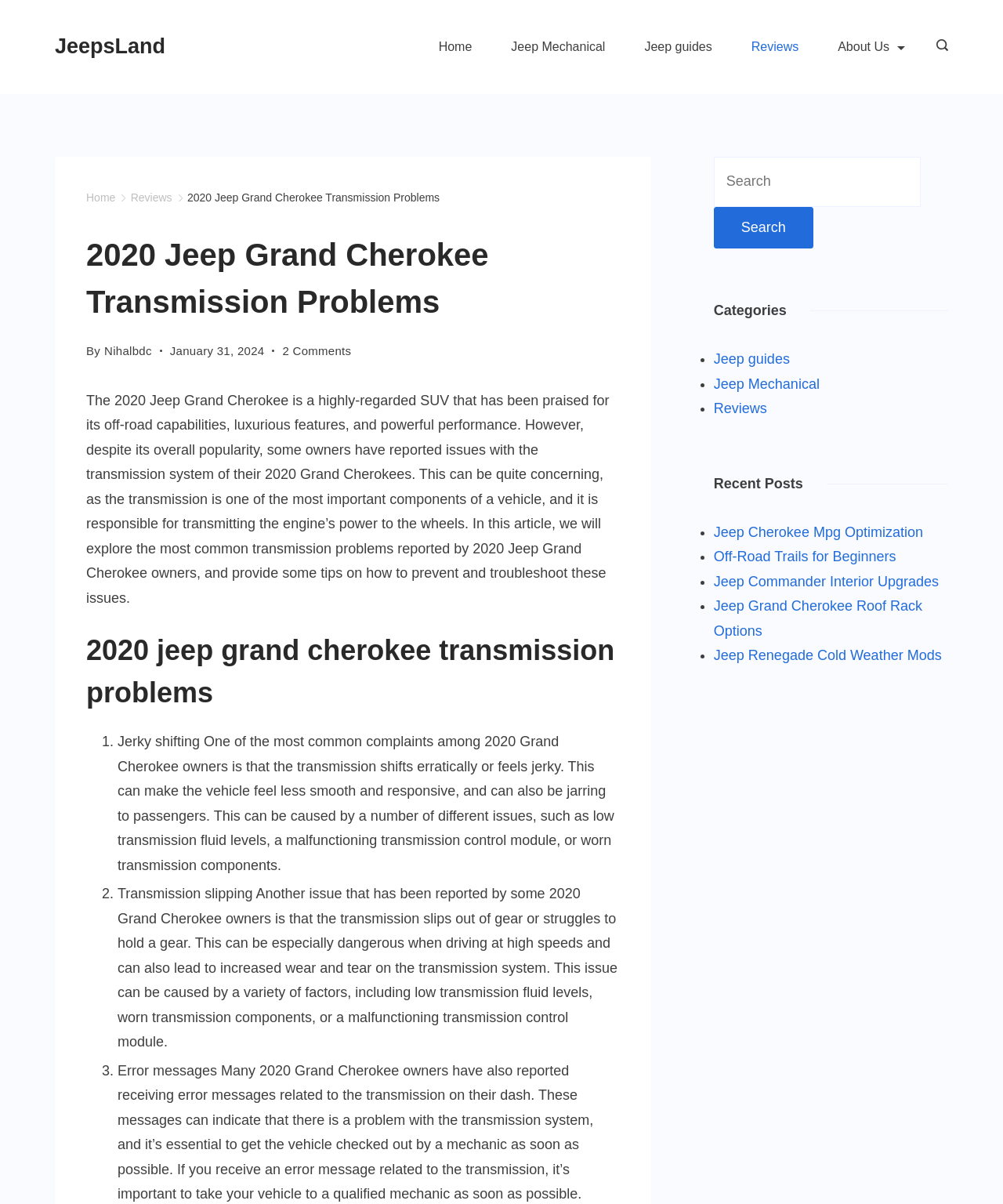Please identify the bounding box coordinates of the element's region that I should click in order to complete the following instruction: "Search for something". The bounding box coordinates consist of four float numbers between 0 and 1, i.e., [left, top, right, bottom].

[0.926, 0.032, 0.945, 0.046]